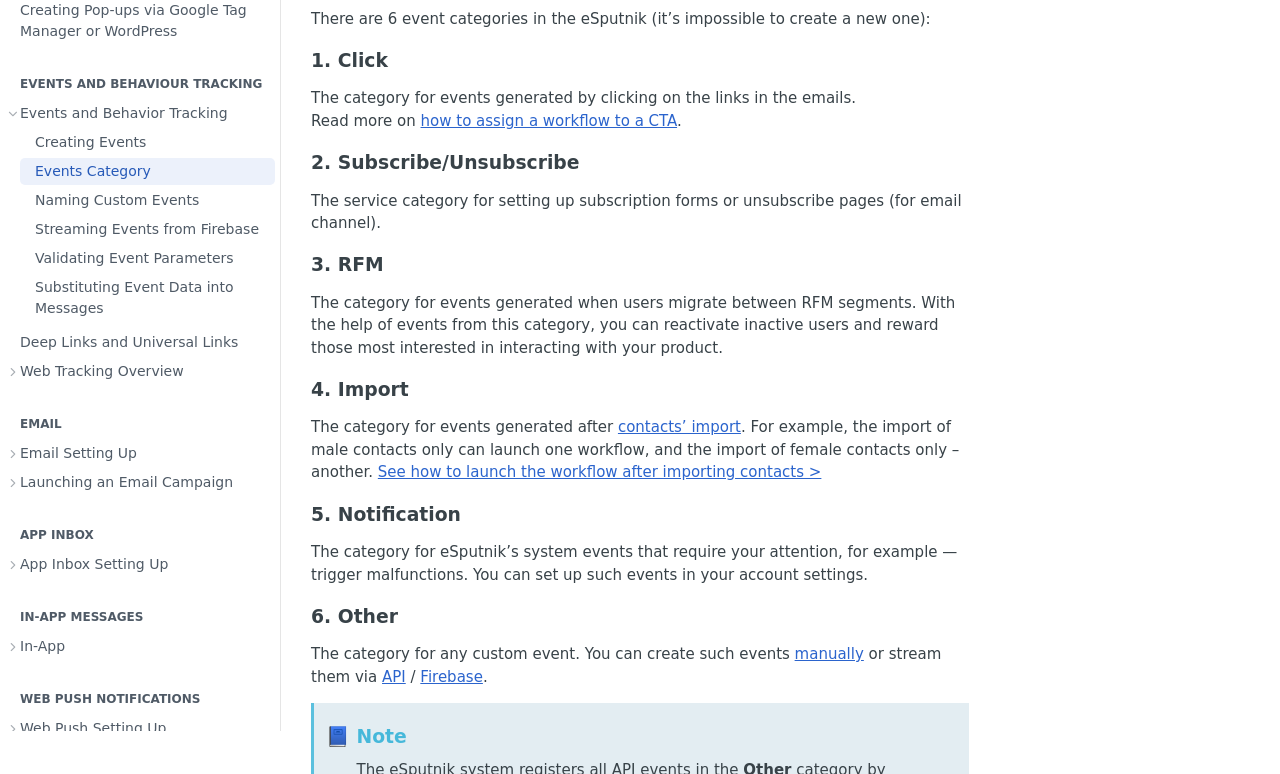Bounding box coordinates are specified in the format (top-left x, top-left y, bottom-right x, bottom-right y). All values are floating point numbers bounded between 0 and 1. Please provide the bounding box coordinate of the region this sentence describes: Substituting Event Data into Messages

[0.016, 0.354, 0.215, 0.416]